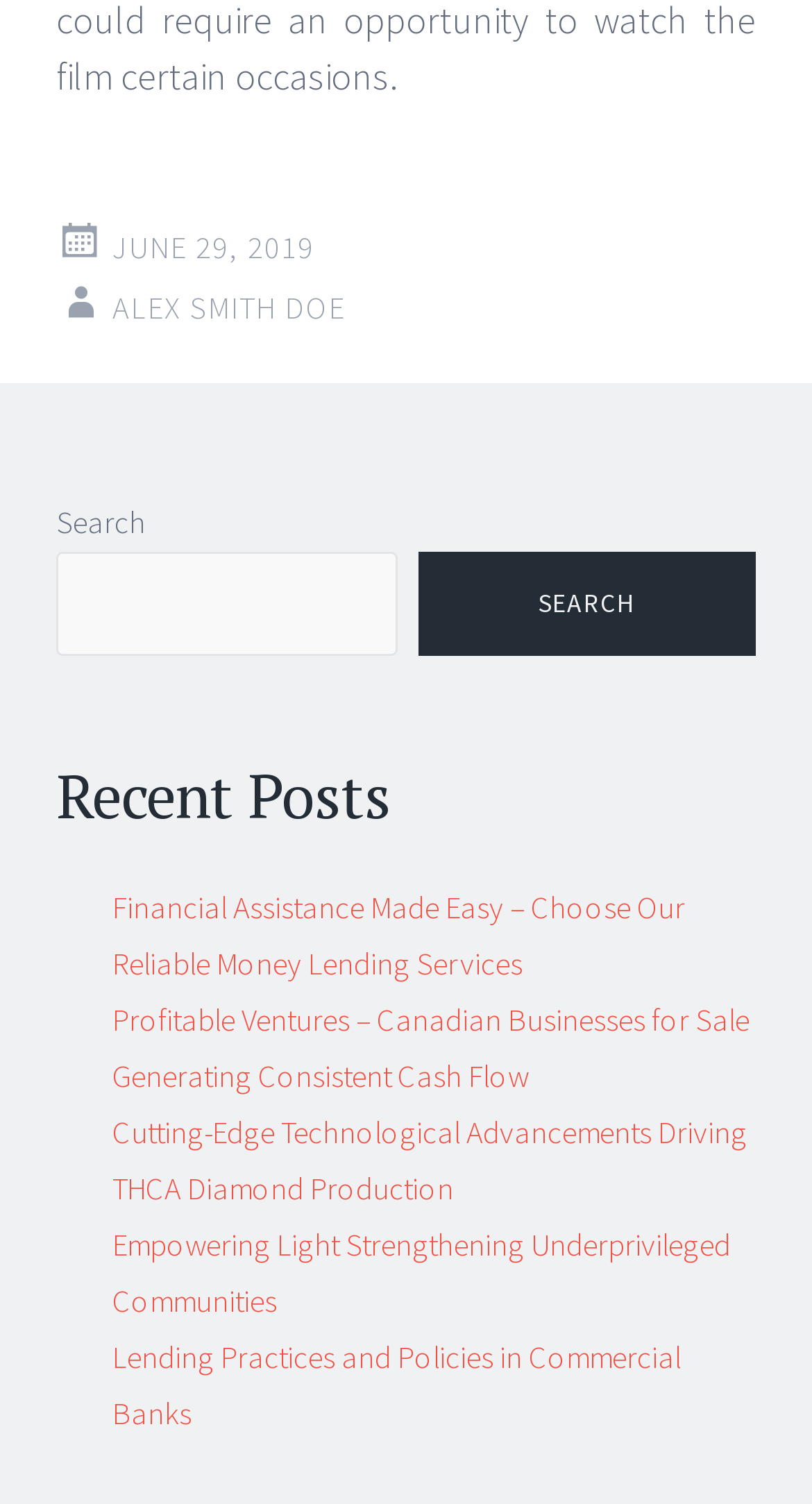Please identify the bounding box coordinates of the clickable region that I should interact with to perform the following instruction: "read Financial Assistance Made Easy article". The coordinates should be expressed as four float numbers between 0 and 1, i.e., [left, top, right, bottom].

[0.138, 0.59, 0.844, 0.653]